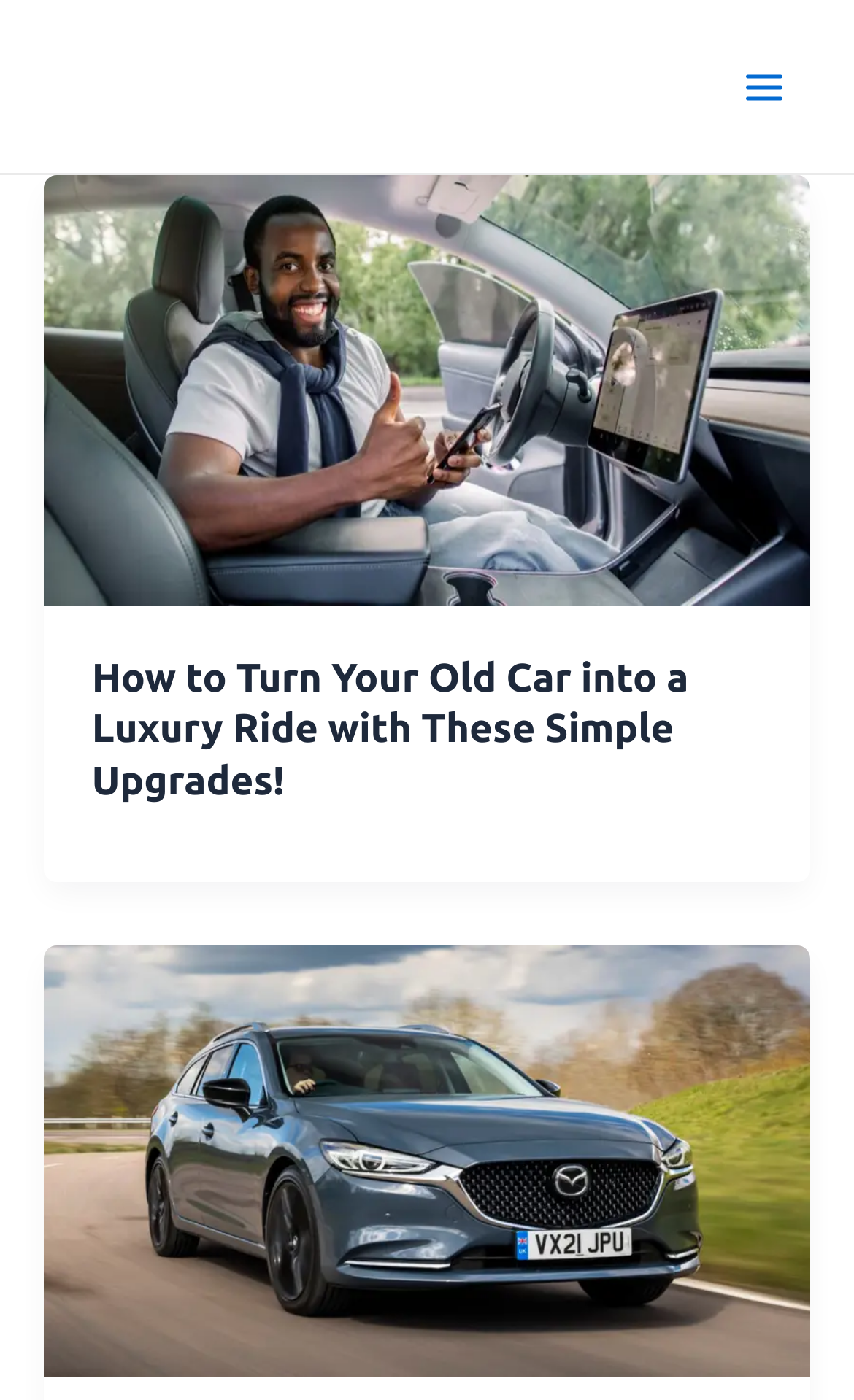Extract the bounding box coordinates for the described element: "Main Menu". The coordinates should be represented as four float numbers between 0 and 1: [left, top, right, bottom].

[0.841, 0.029, 0.949, 0.094]